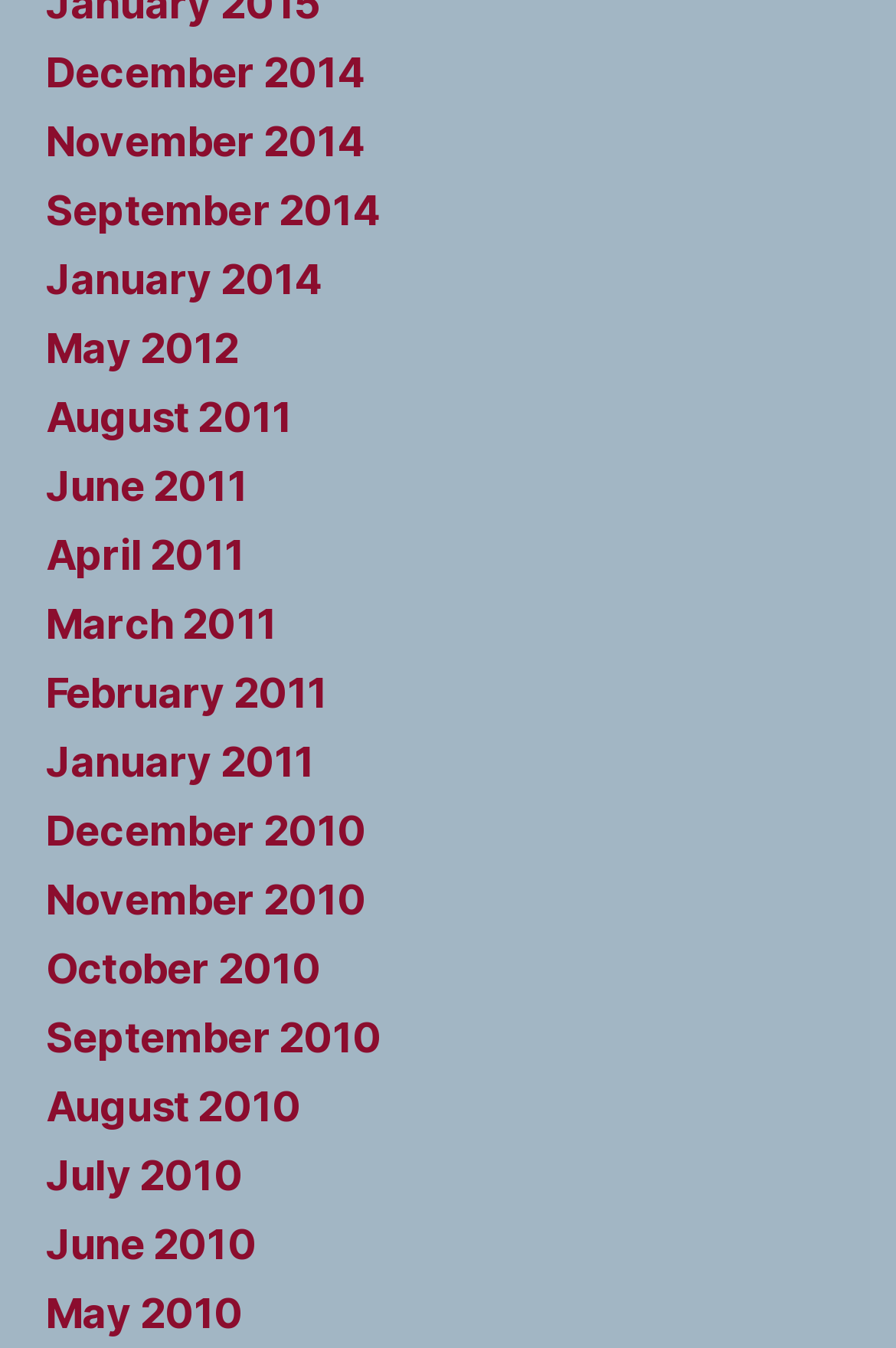How many links are available for the year 2014?
Offer a detailed and exhaustive answer to the question.

I counted the number of links on the webpage that correspond to the year 2014, and there are 3 links available, representing December 2014, November 2014, and January 2014.